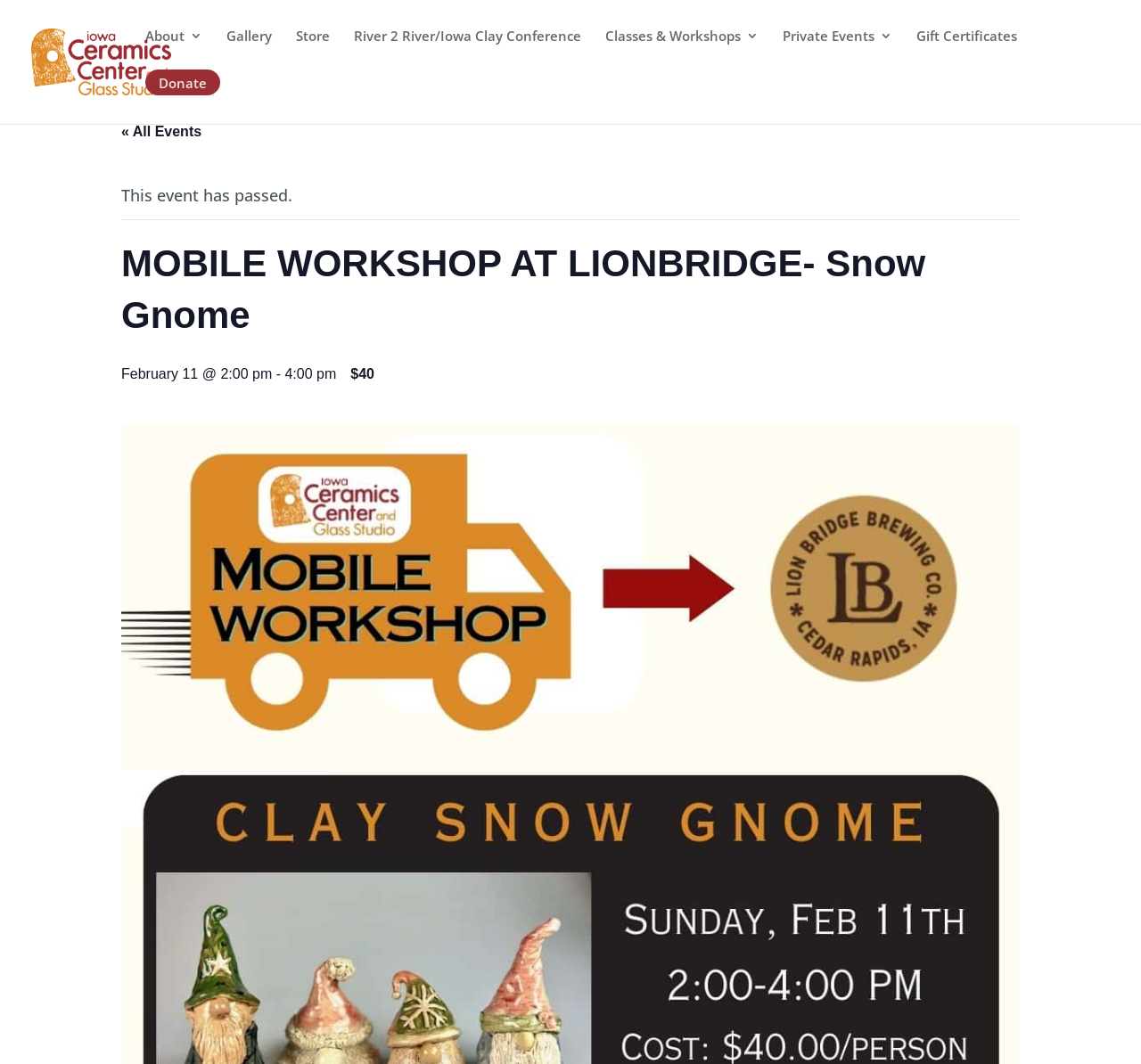Is the mobile workshop a past event?
Use the image to answer the question with a single word or phrase.

Yes